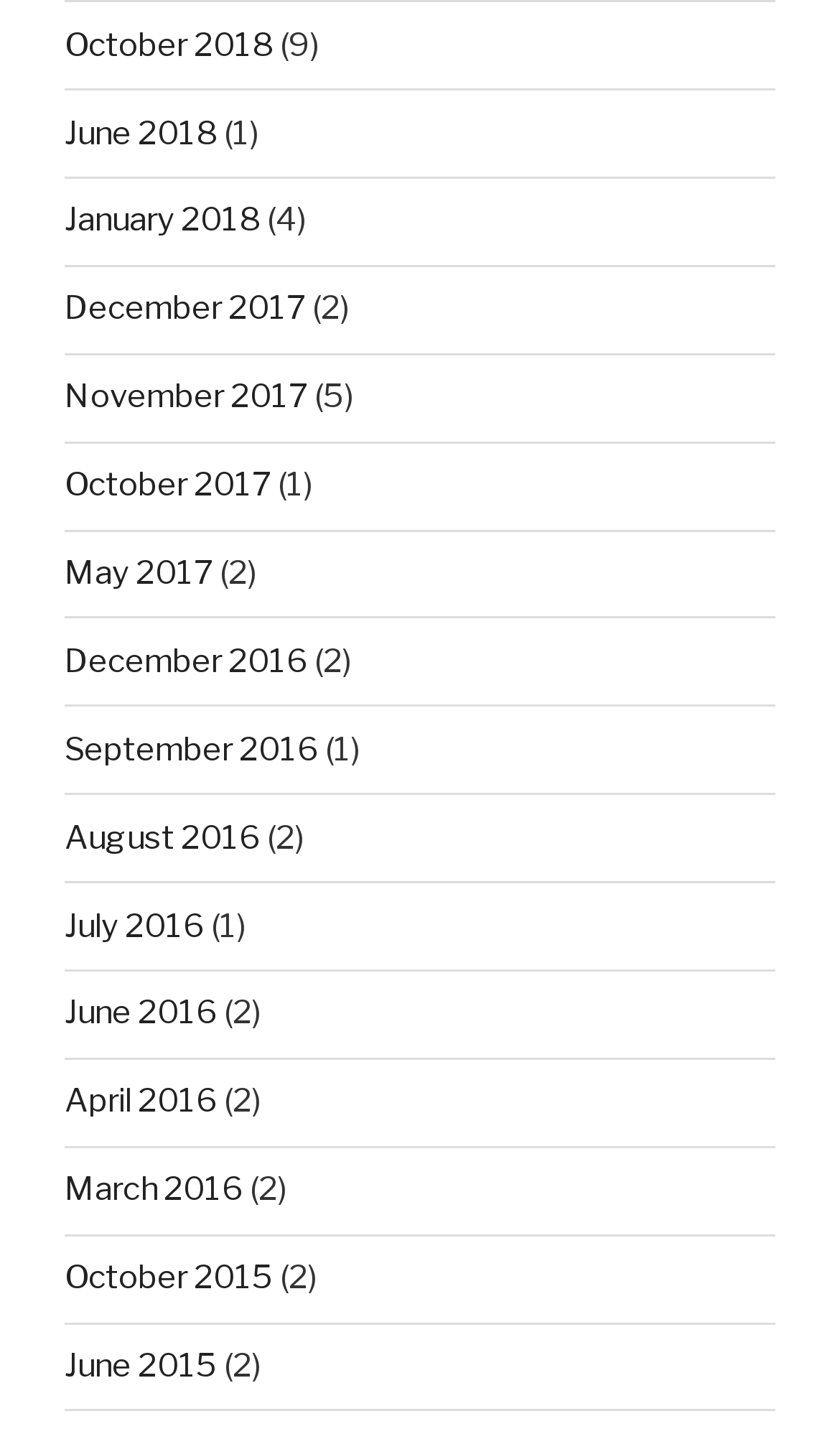Identify the bounding box coordinates for the region to click in order to carry out this instruction: "view October 2018". Provide the coordinates using four float numbers between 0 and 1, formatted as [left, top, right, bottom].

[0.077, 0.018, 0.326, 0.045]